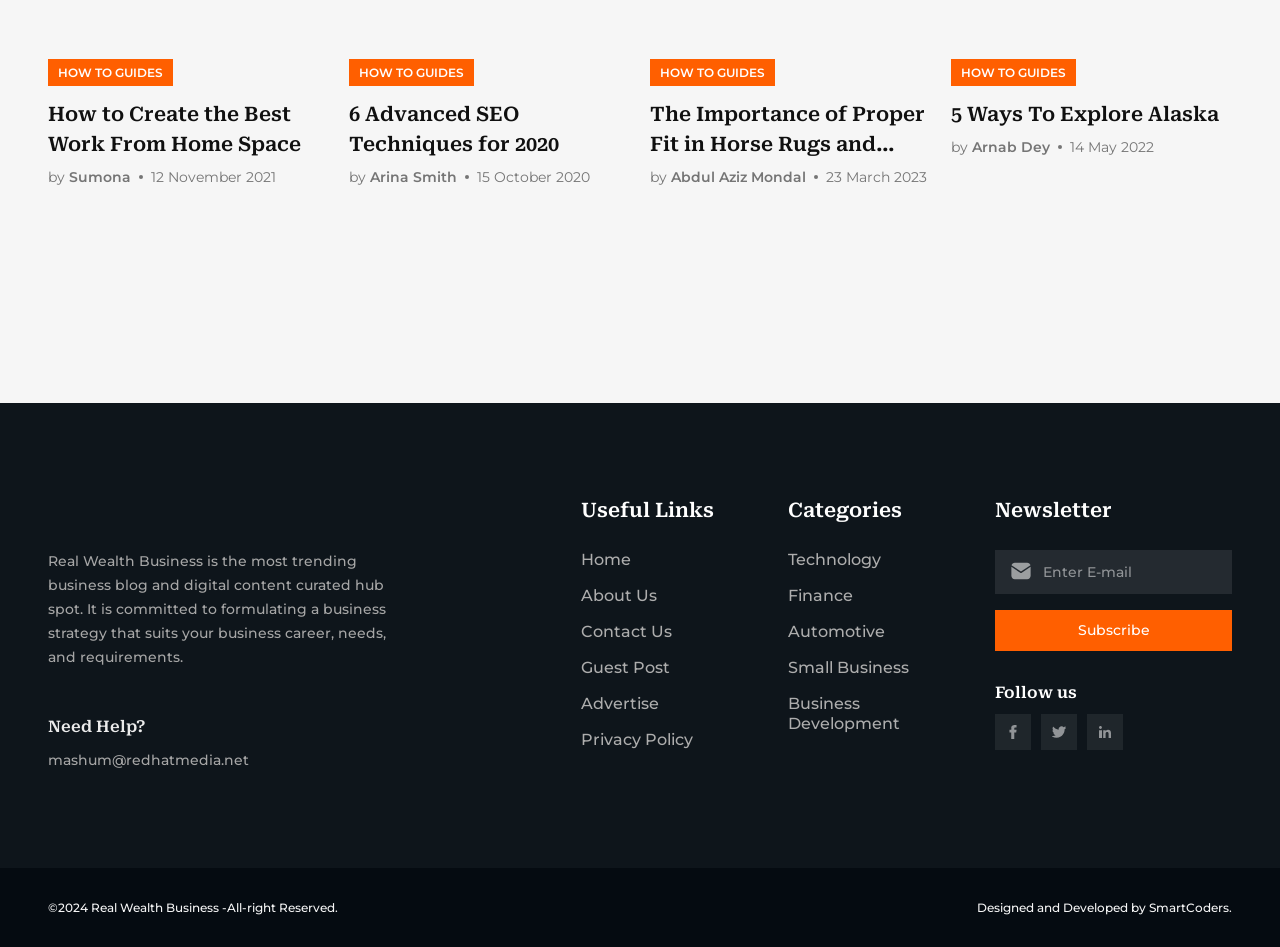Examine the image and give a thorough answer to the following question:
What is the topic of the first article?

I found the topic of the first article by looking at the first link on the webpage, which says 'How to Create the Best Work From Home Space'. This is the topic of the first article.